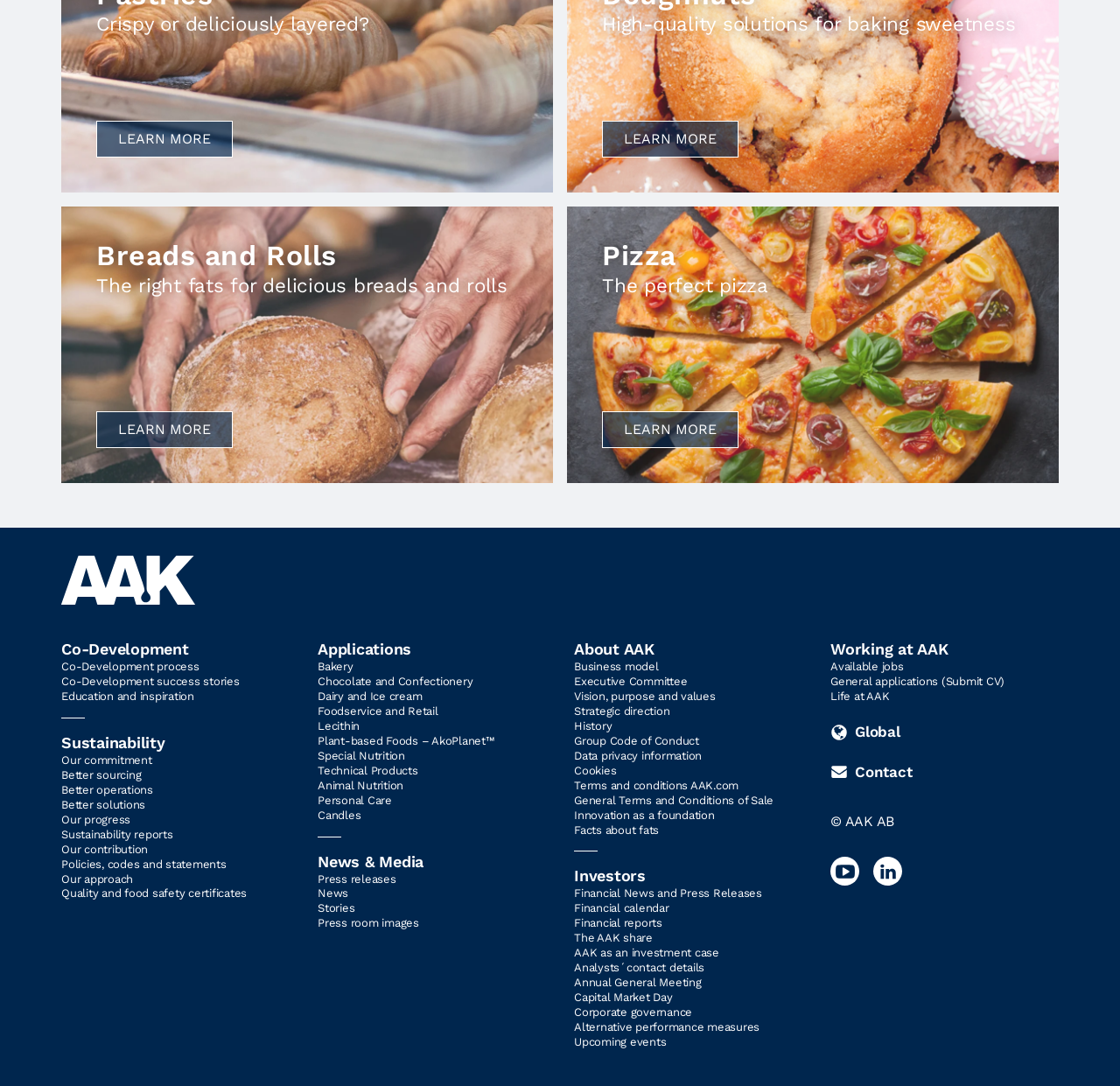Provide a brief response to the question using a single word or phrase: 
What is the main theme of the images on the webpage?

Food